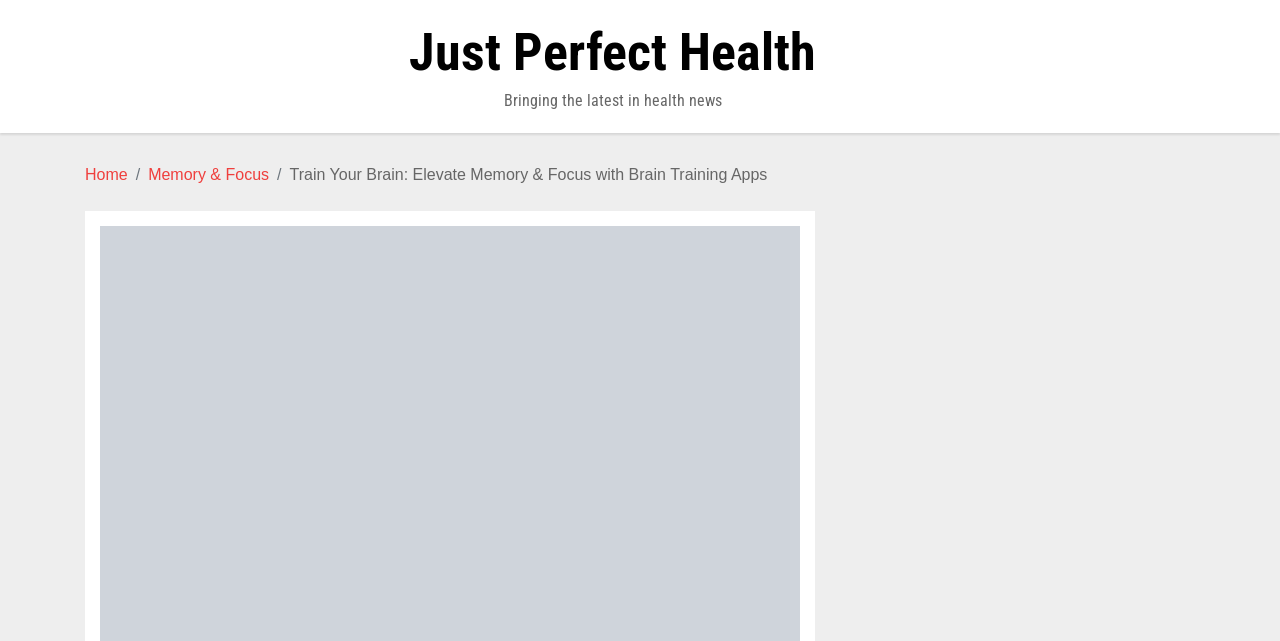What is the tagline of the website?
Based on the content of the image, thoroughly explain and answer the question.

I found the answer by looking at the StaticText element with the text 'Bringing the latest in health news', which appears to be a tagline or slogan of the website.